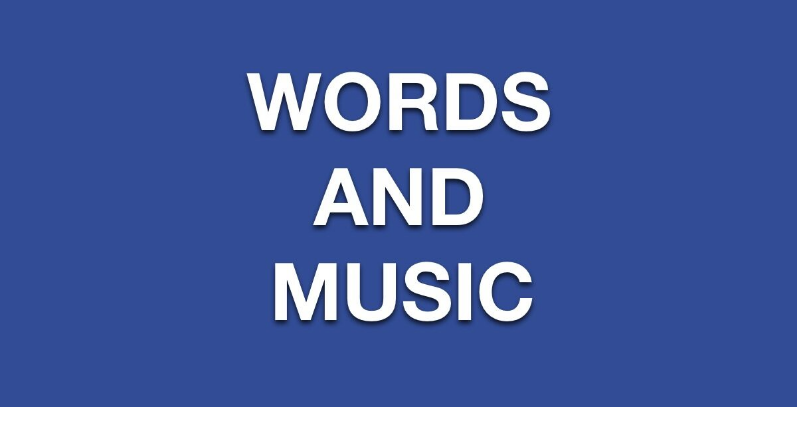Give an in-depth description of what is happening in the image.

The image prominently features the phrase "WORDS AND MUSIC" displayed in bold, white letters against a vibrant blue background. This striking visual serves as a thematic representation of the content and essence found on the associated webpage, which explores the enchanting connection between lyrical expression and musical composition. The layout emphasizes the harmonious relationship that words and music share, inviting viewers to delve into the musical artistry and lyrical mastery discussed in the surrounding text.